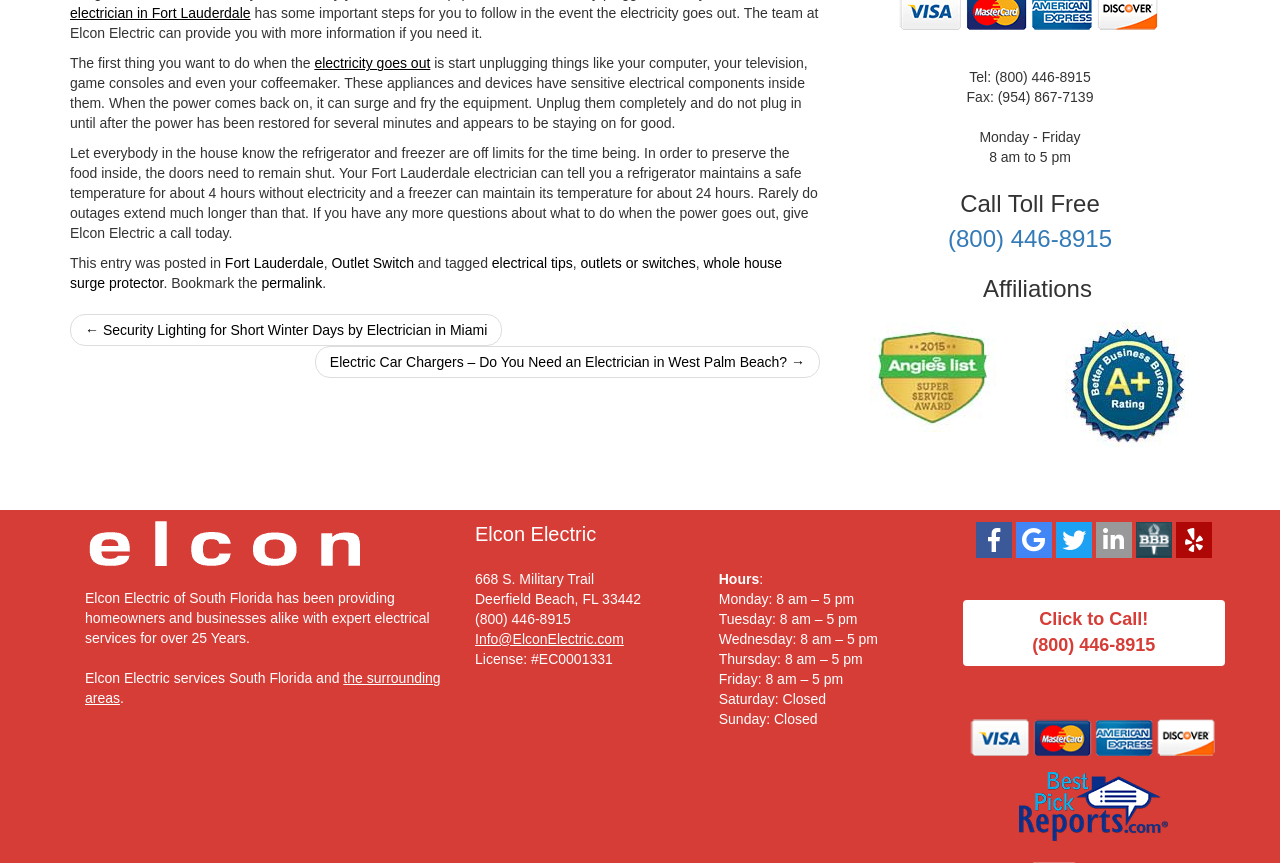Using the format (top-left x, top-left y, bottom-right x, bottom-right y), and given the element description, identify the bounding box coordinates within the screenshot: Click to Call!(800) 446-8915

[0.752, 0.734, 0.957, 0.753]